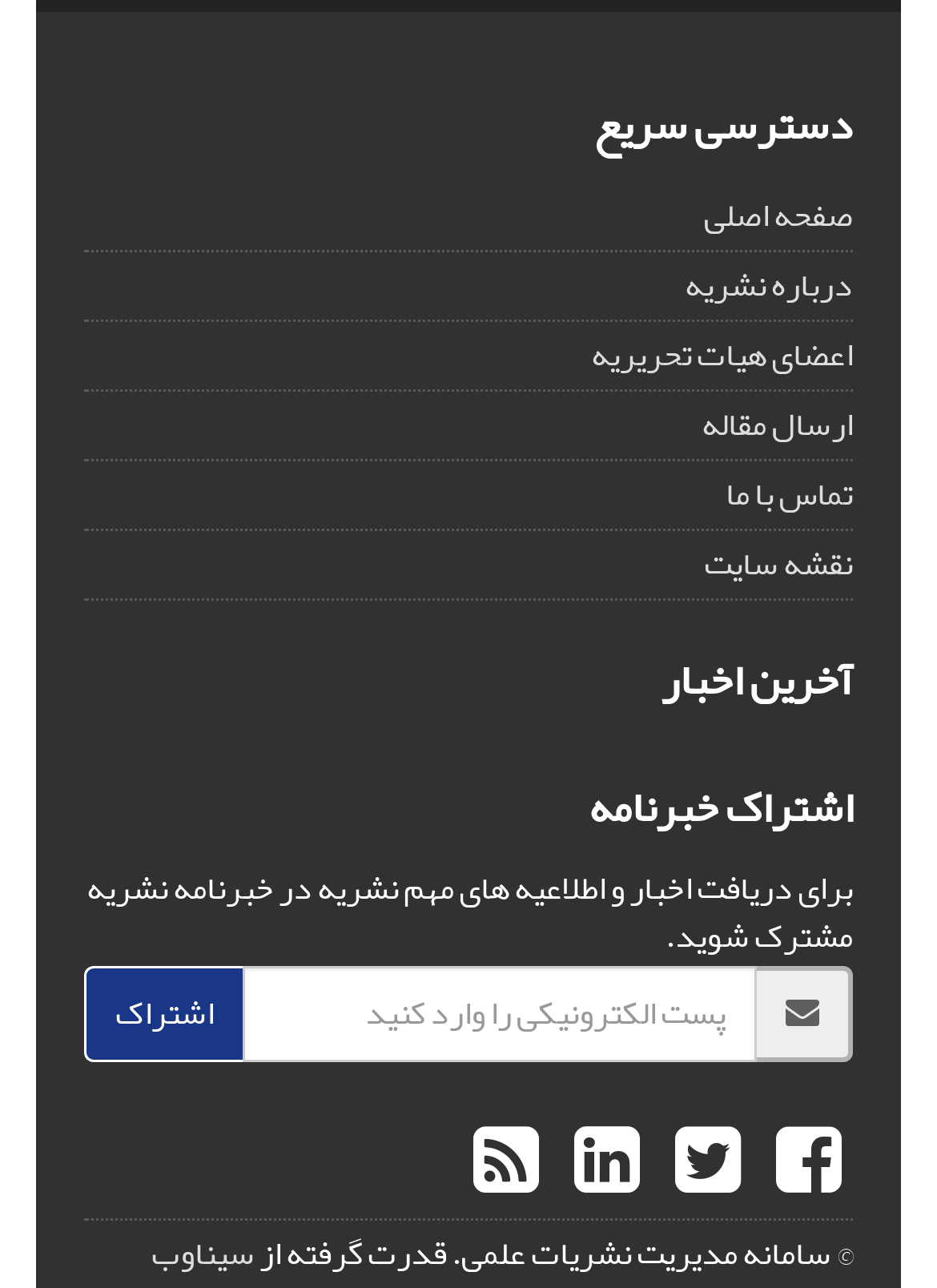Specify the bounding box coordinates of the area to click in order to execute this command: 'Like or Reblog the podcast'. The coordinates should consist of four float numbers ranging from 0 to 1, and should be formatted as [left, top, right, bottom].

None